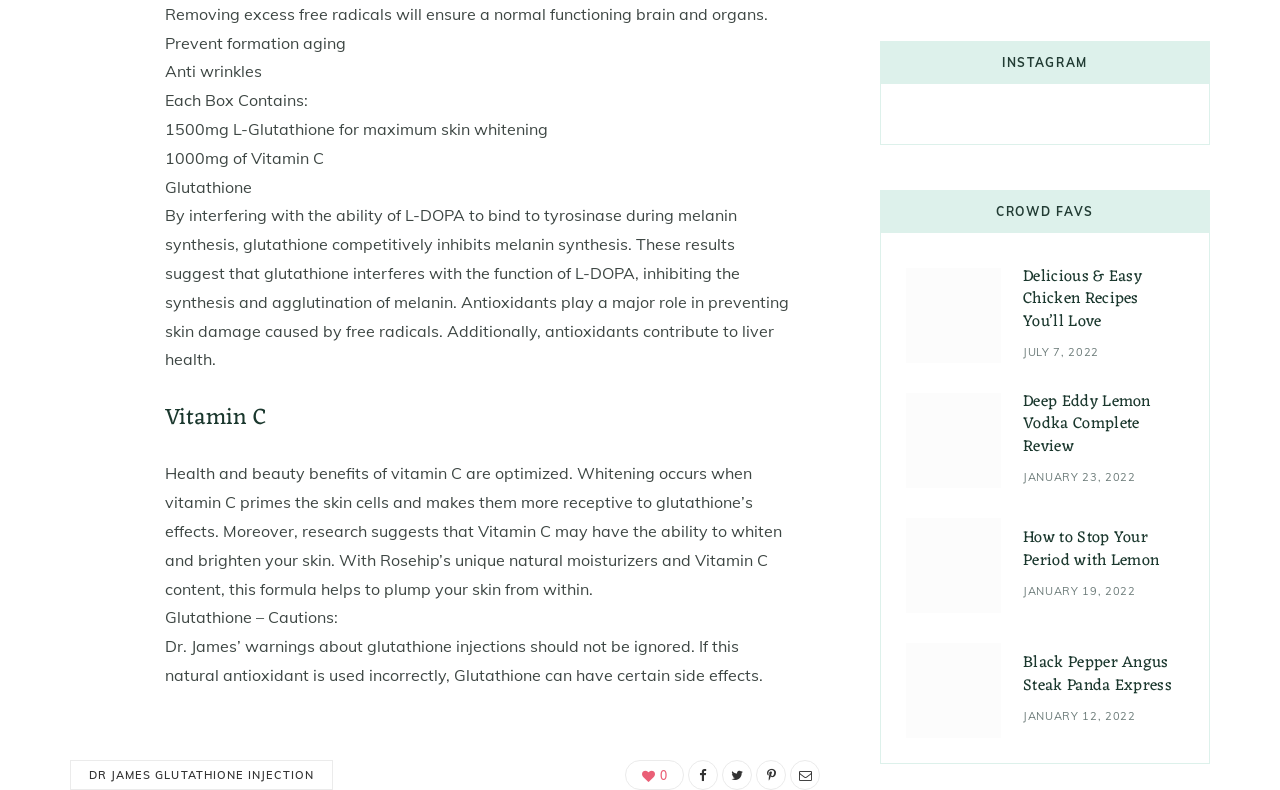What is the benefit of removing excess free radicals?
Please provide a single word or phrase based on the screenshot.

Normal functioning brain and organs